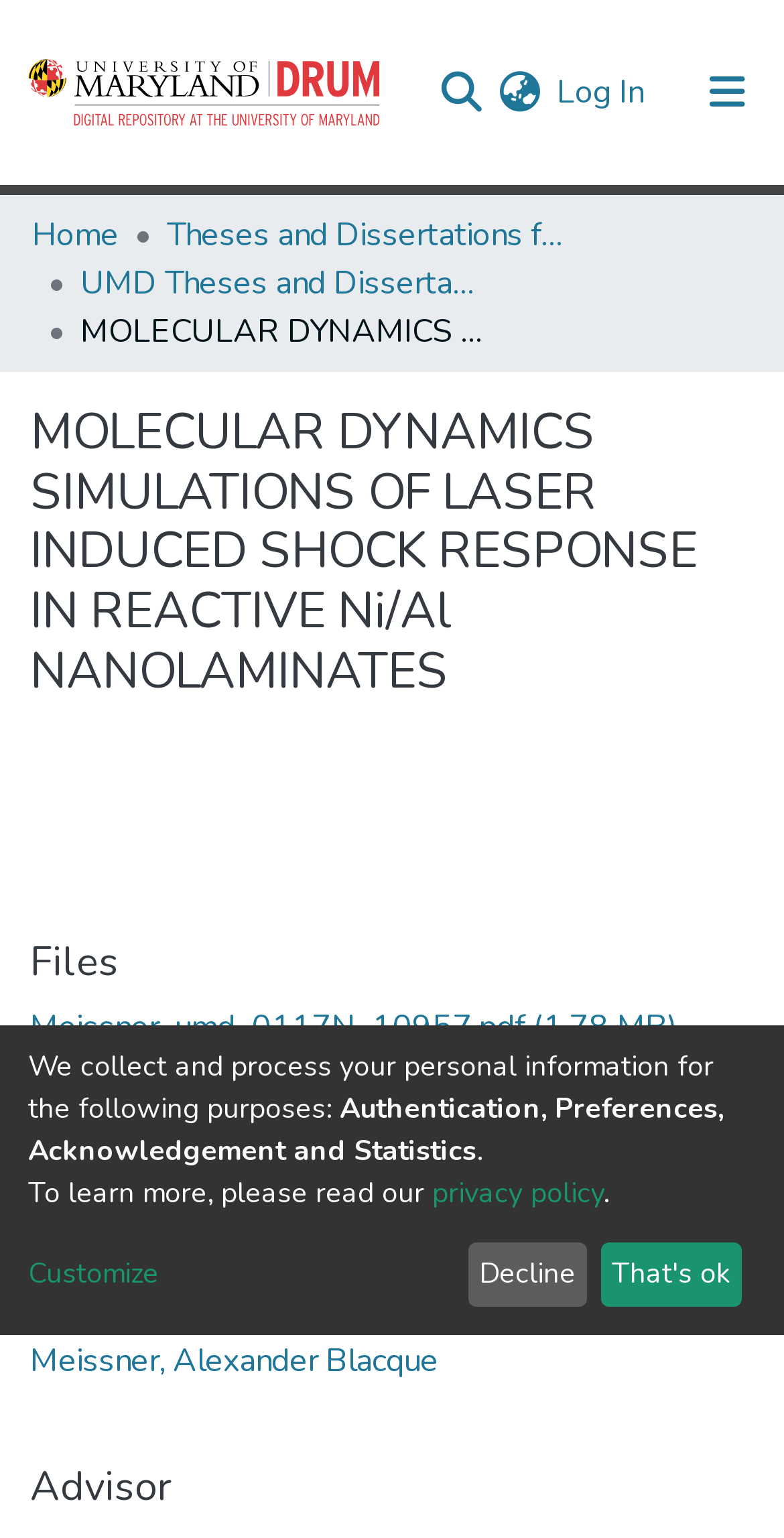Answer with a single word or phrase: 
What is the name of the author?

Meissner, Alexander Blacque